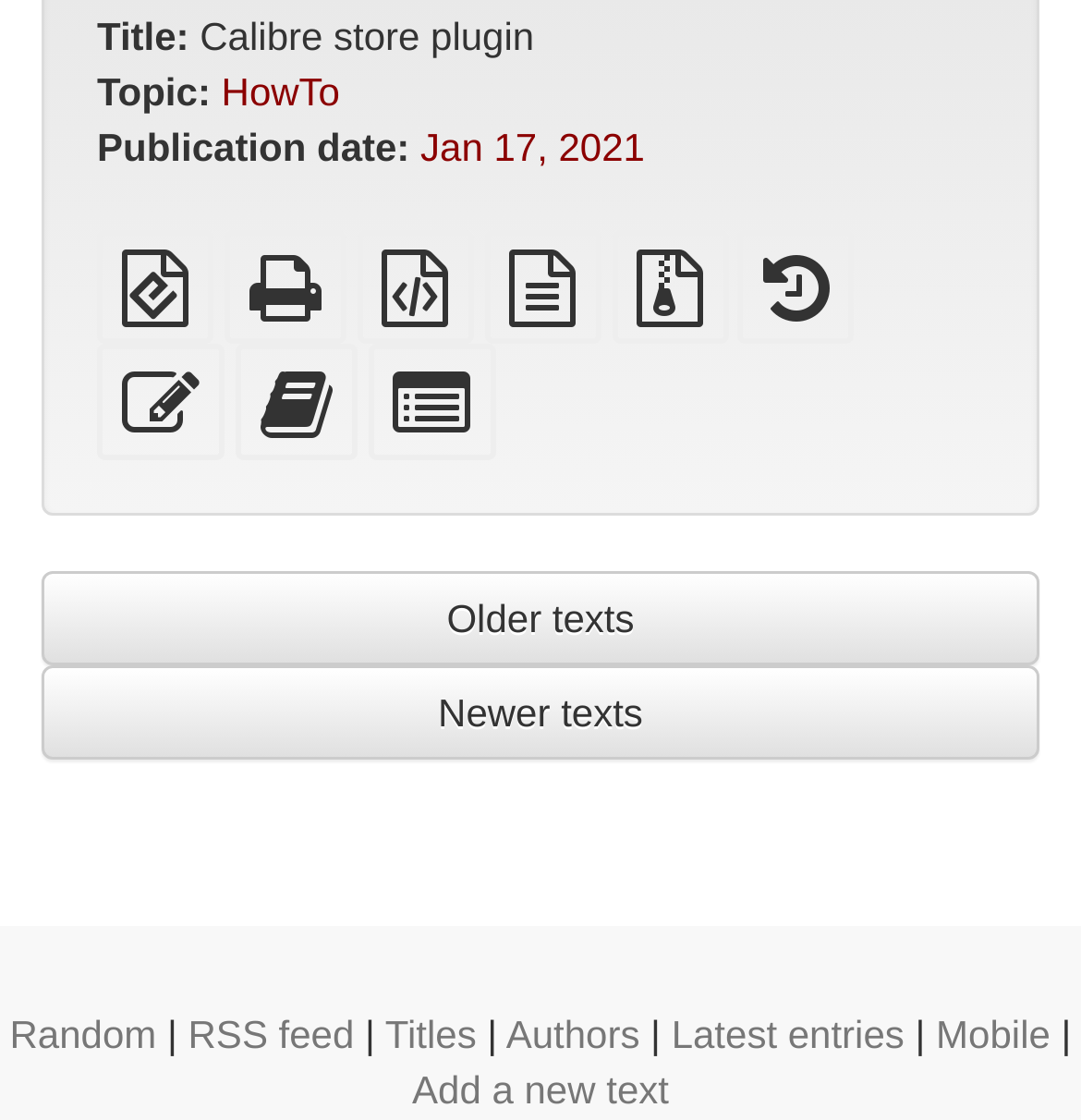Predict the bounding box coordinates of the area that should be clicked to accomplish the following instruction: "View RSS feed". The bounding box coordinates should consist of four float numbers between 0 and 1, i.e., [left, top, right, bottom].

[0.174, 0.904, 0.328, 0.944]